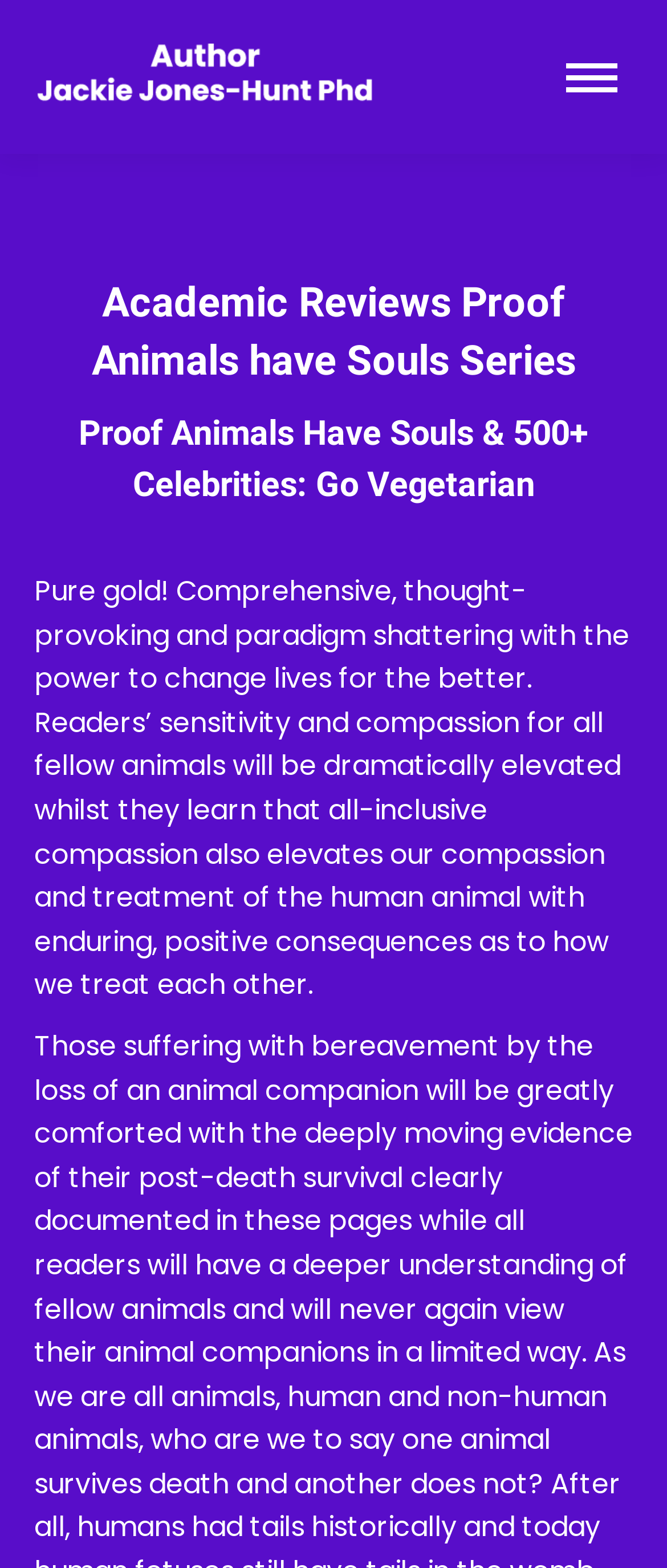By analyzing the image, answer the following question with a detailed response: What is the topic of the series?

The topic of the series can be inferred from the heading element 'Academic Reviews Proof Animals have Souls Series' which is a prominent element on the webpage. This heading is located below the author's name and image.